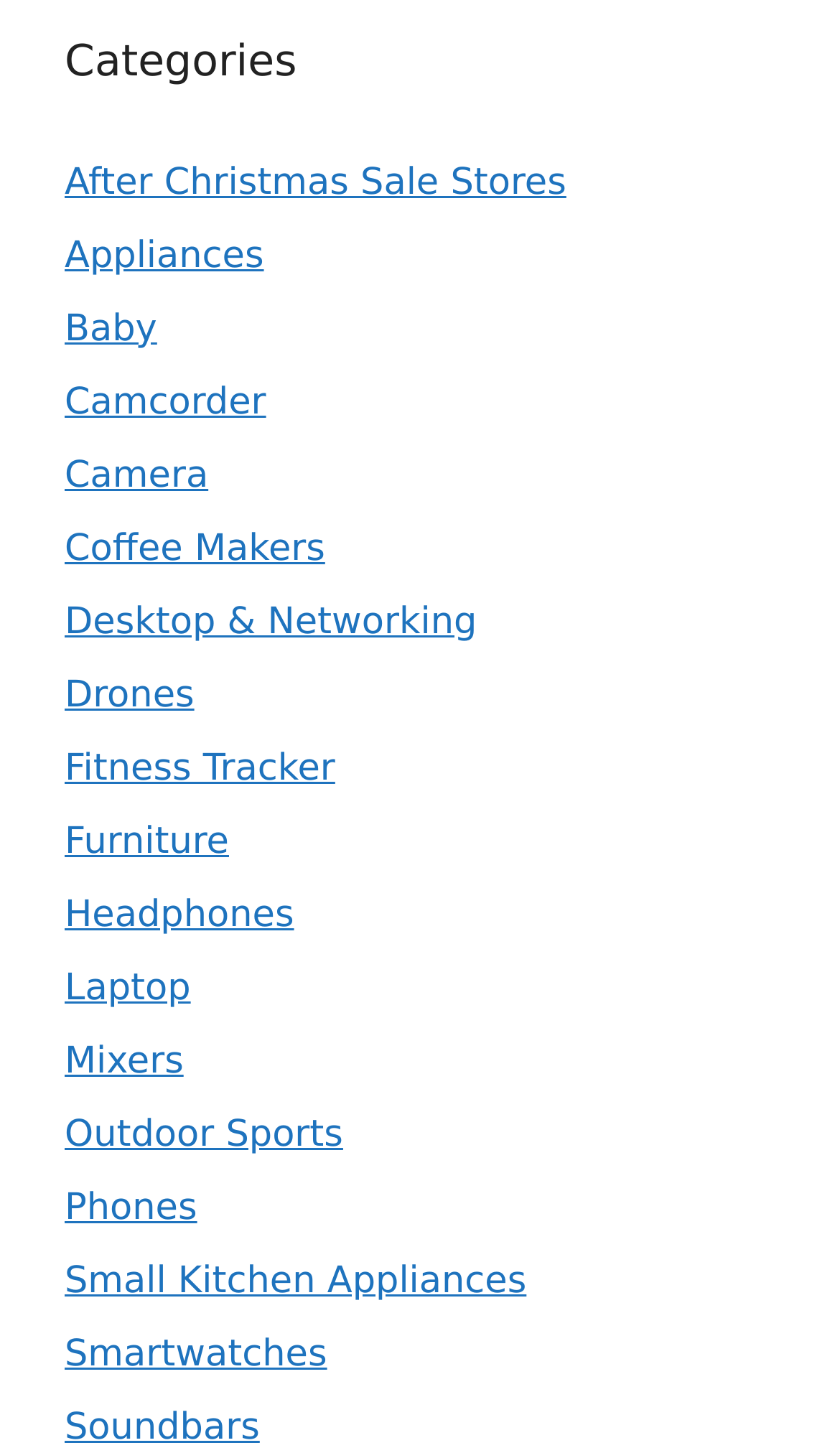Locate the bounding box coordinates of the region to be clicked to comply with the following instruction: "Browse After Christmas Sale Stores". The coordinates must be four float numbers between 0 and 1, in the form [left, top, right, bottom].

[0.077, 0.111, 0.674, 0.14]